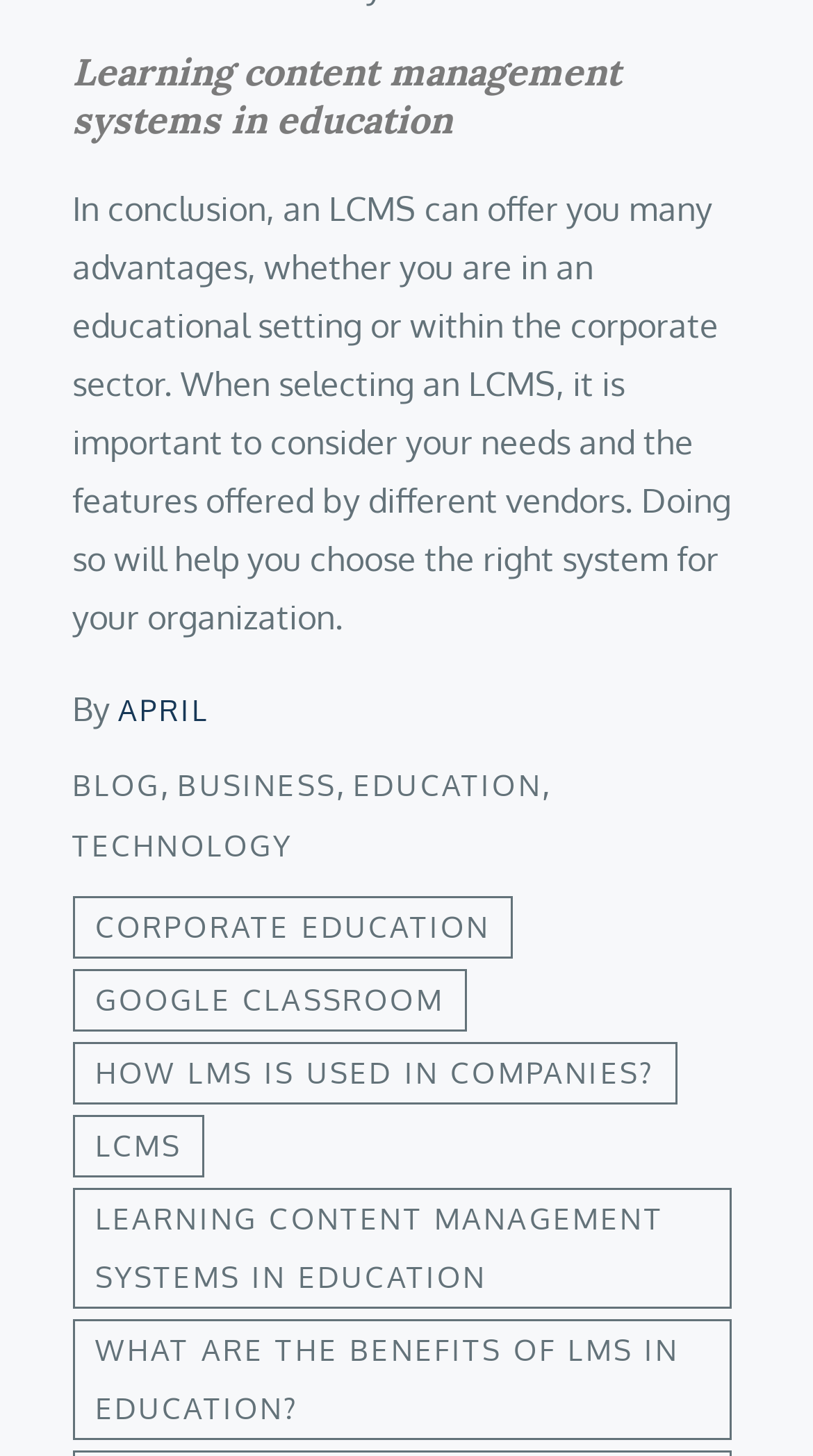What is the tone of the webpage?
Can you provide a detailed and comprehensive answer to the question?

The tone of the webpage is informative, as it provides information about LCMS, its benefits, and related topics, without expressing a personal opinion or emotion.